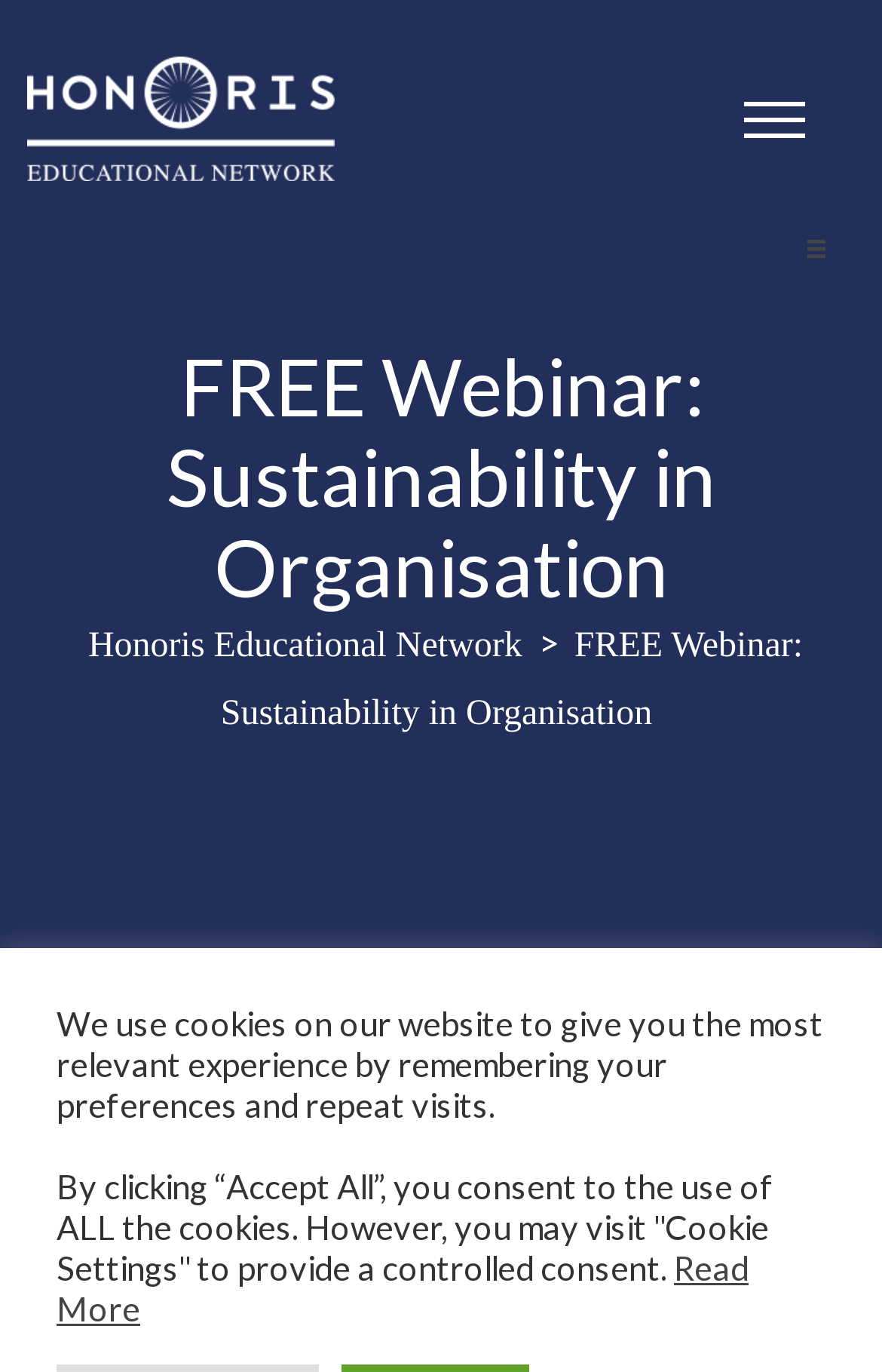What is the name of the educational network?
Please provide a single word or phrase as your answer based on the image.

Honoris Educational Network